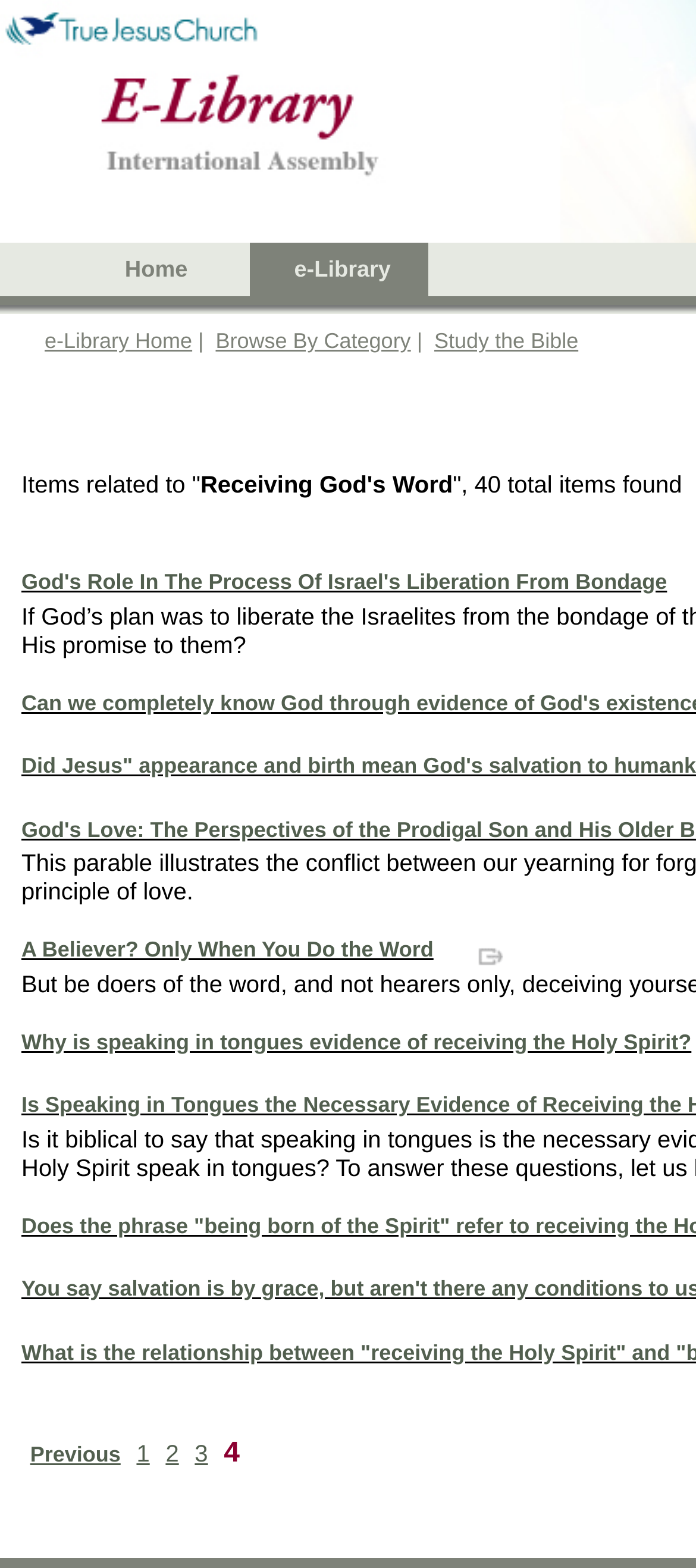Please provide the bounding box coordinates for the element that needs to be clicked to perform the following instruction: "browse by category". The coordinates should be given as four float numbers between 0 and 1, i.e., [left, top, right, bottom].

[0.31, 0.209, 0.59, 0.225]